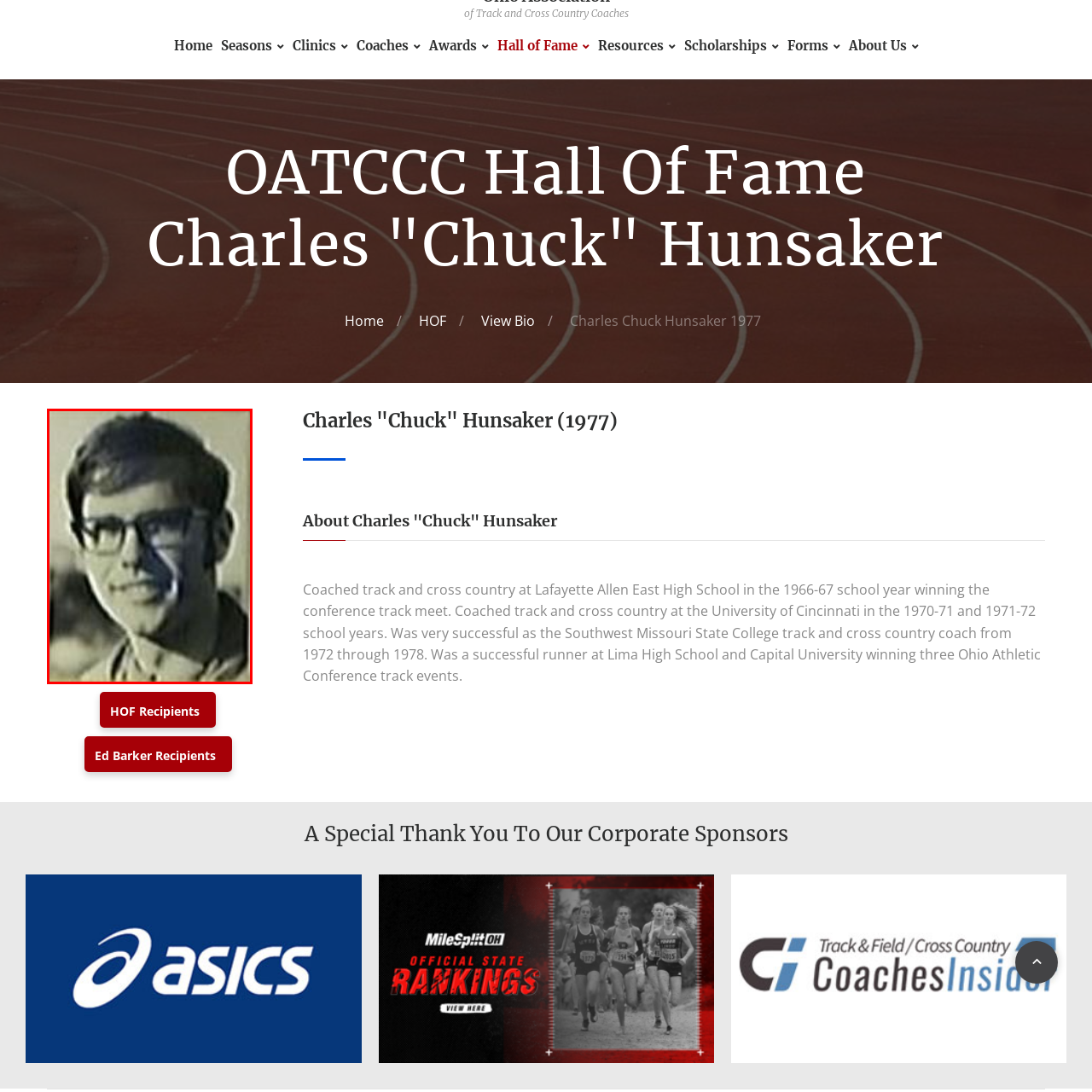Observe the area inside the red box, What is Charles Hunsaker recognized for? Respond with a single word or phrase.

his contributions as a coach